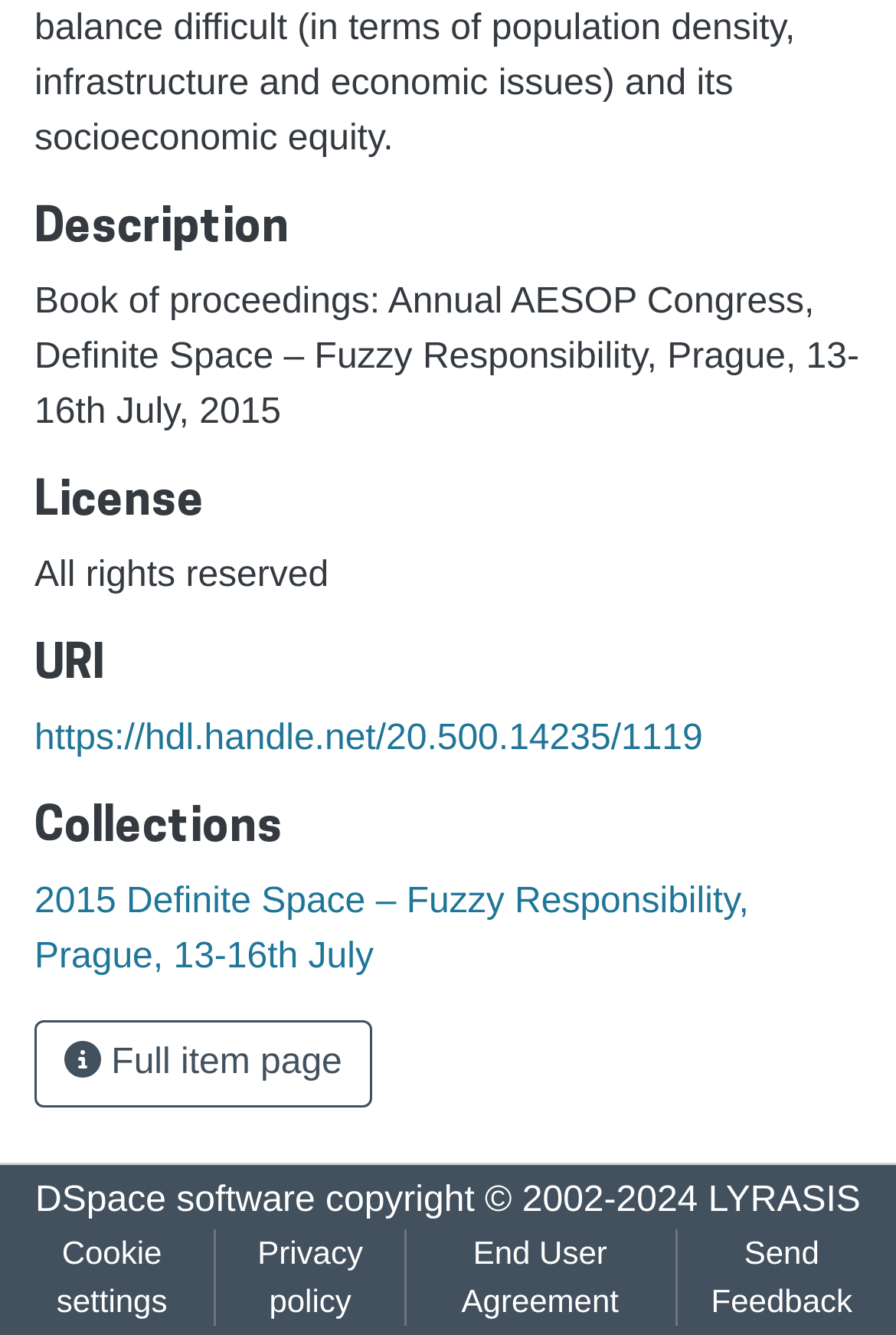What is the software used by the website?
Using the image, provide a concise answer in one word or a short phrase.

DSpace software